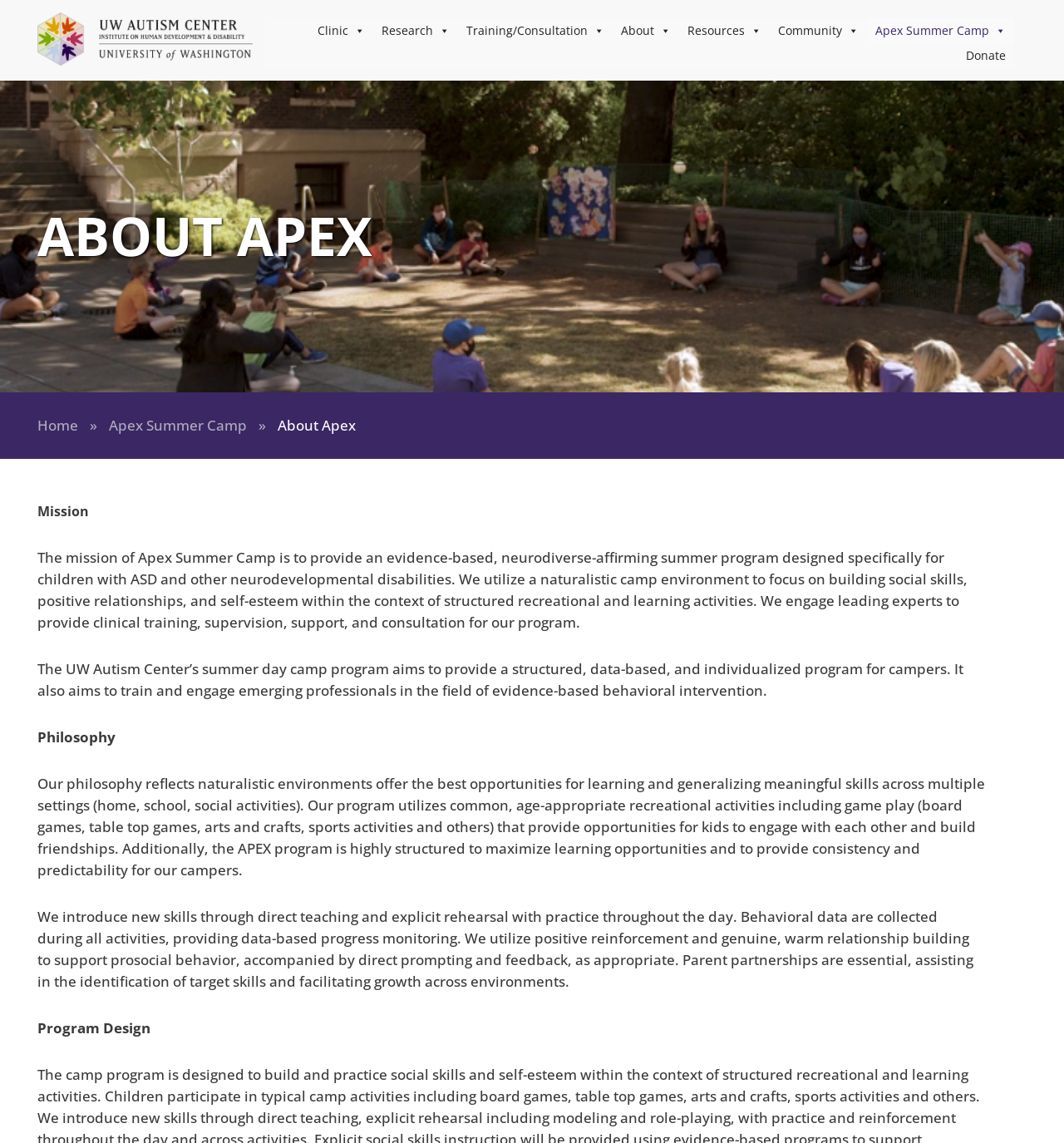What is used to support prosocial behavior in the program?
Use the information from the screenshot to give a comprehensive response to the question.

I found the answer by reading the philosophy section which states that the program utilizes positive reinforcement and genuine, warm relationship building to support prosocial behavior, accompanied by direct prompting and feedback, as appropriate.